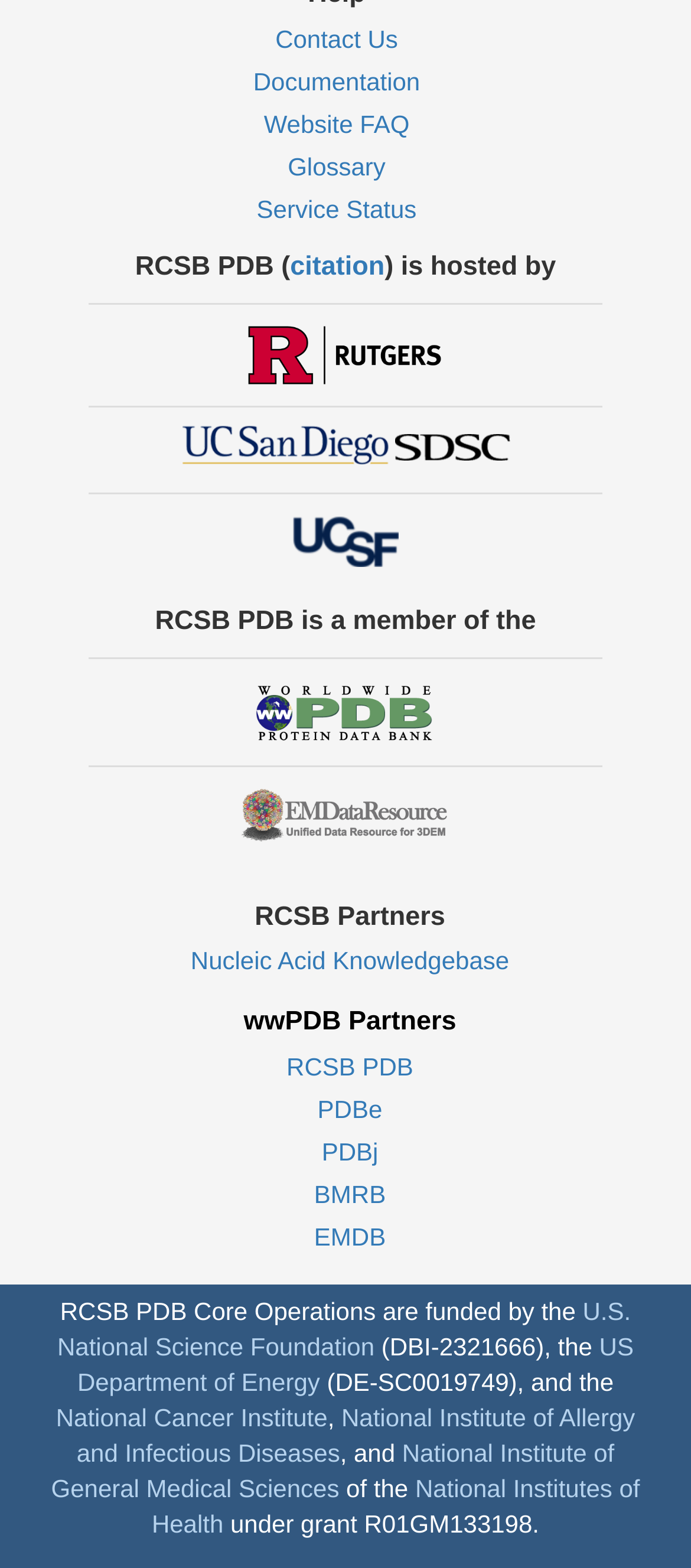Please study the image and answer the question comprehensively:
What is RCSB PDB a member of?

According to the webpage, I found the text 'RCSB PDB is a member of the' followed by the wwPDB logo, which indicates that RCSB PDB is a member of wwPDB.